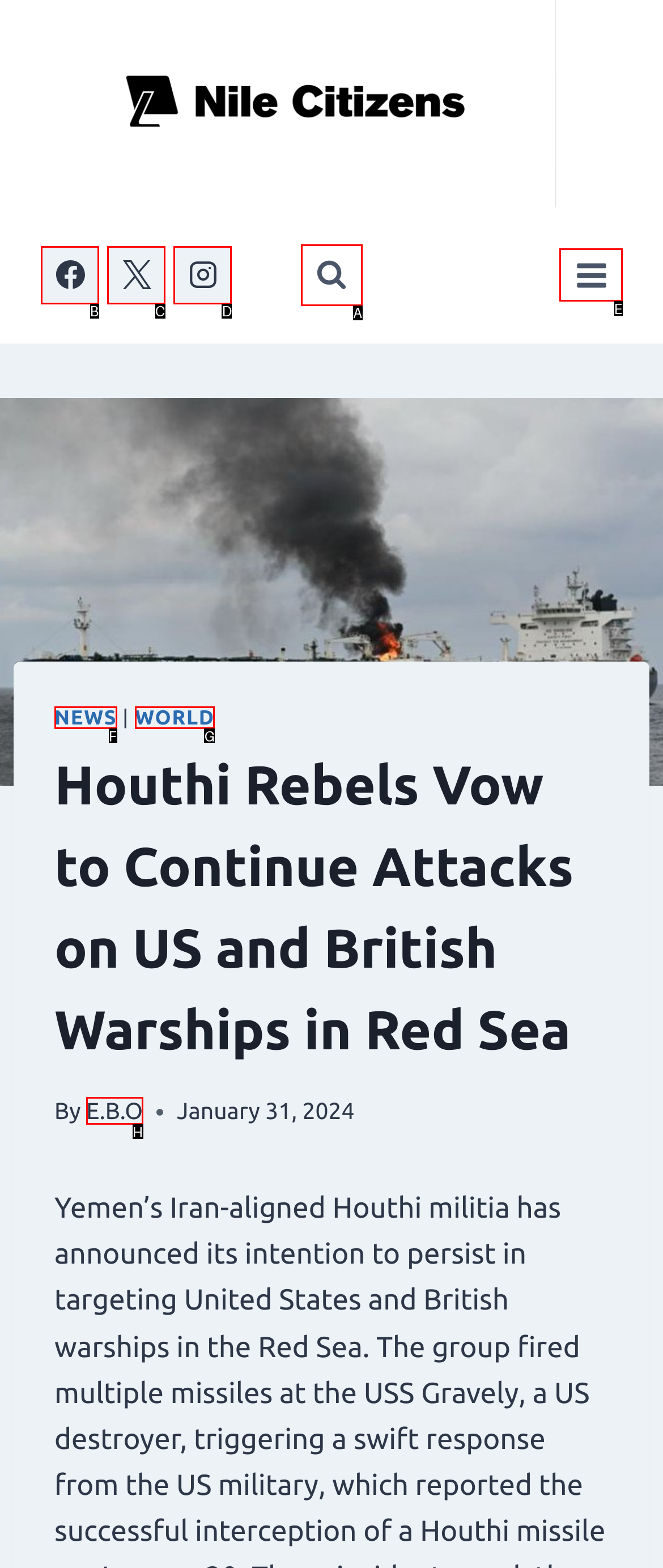Determine which HTML element best fits the description: Toggle Menu
Answer directly with the letter of the matching option from the available choices.

E